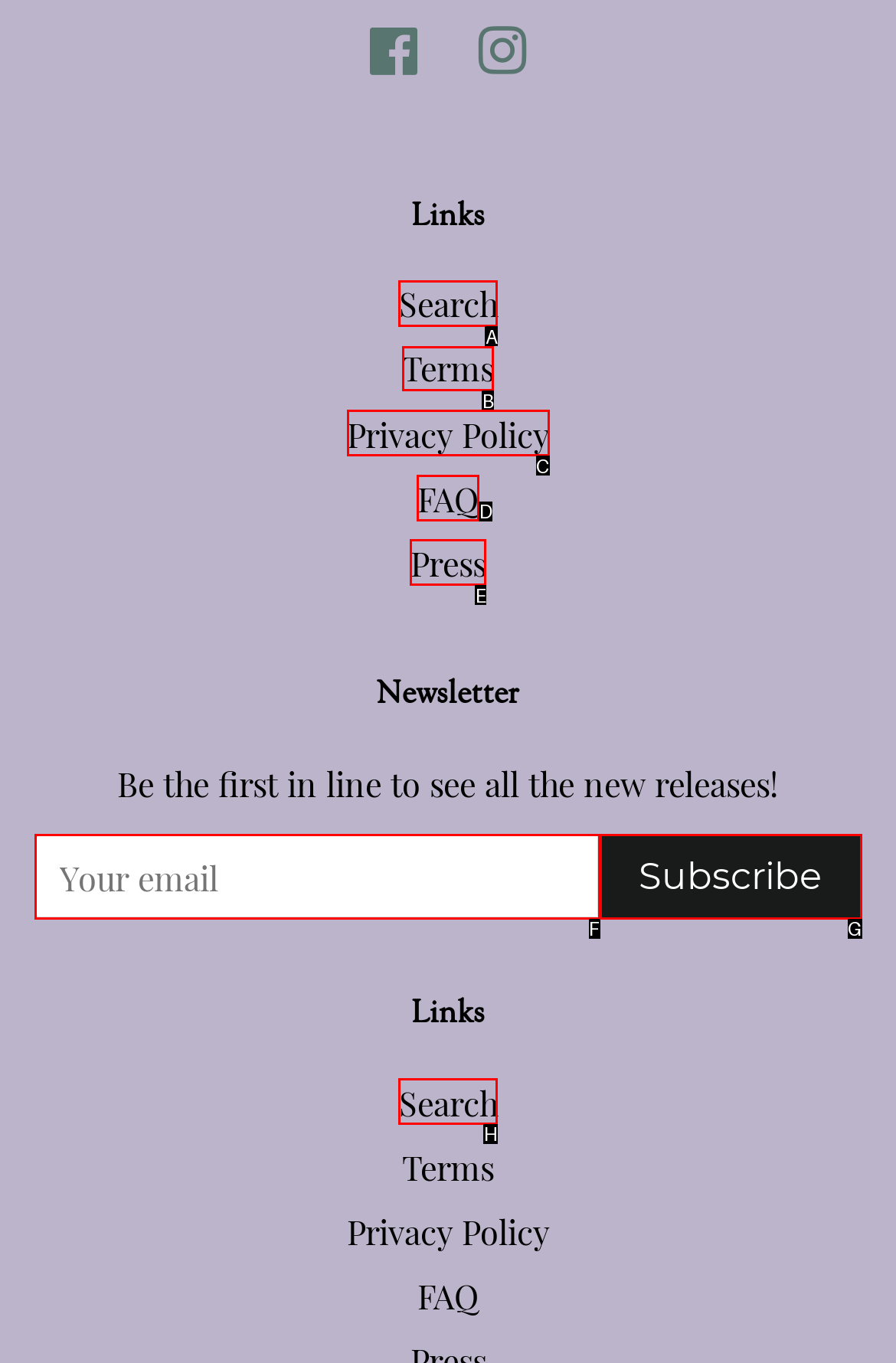Which HTML element should be clicked to complete the following task: View terms and conditions?
Answer with the letter corresponding to the correct choice.

B